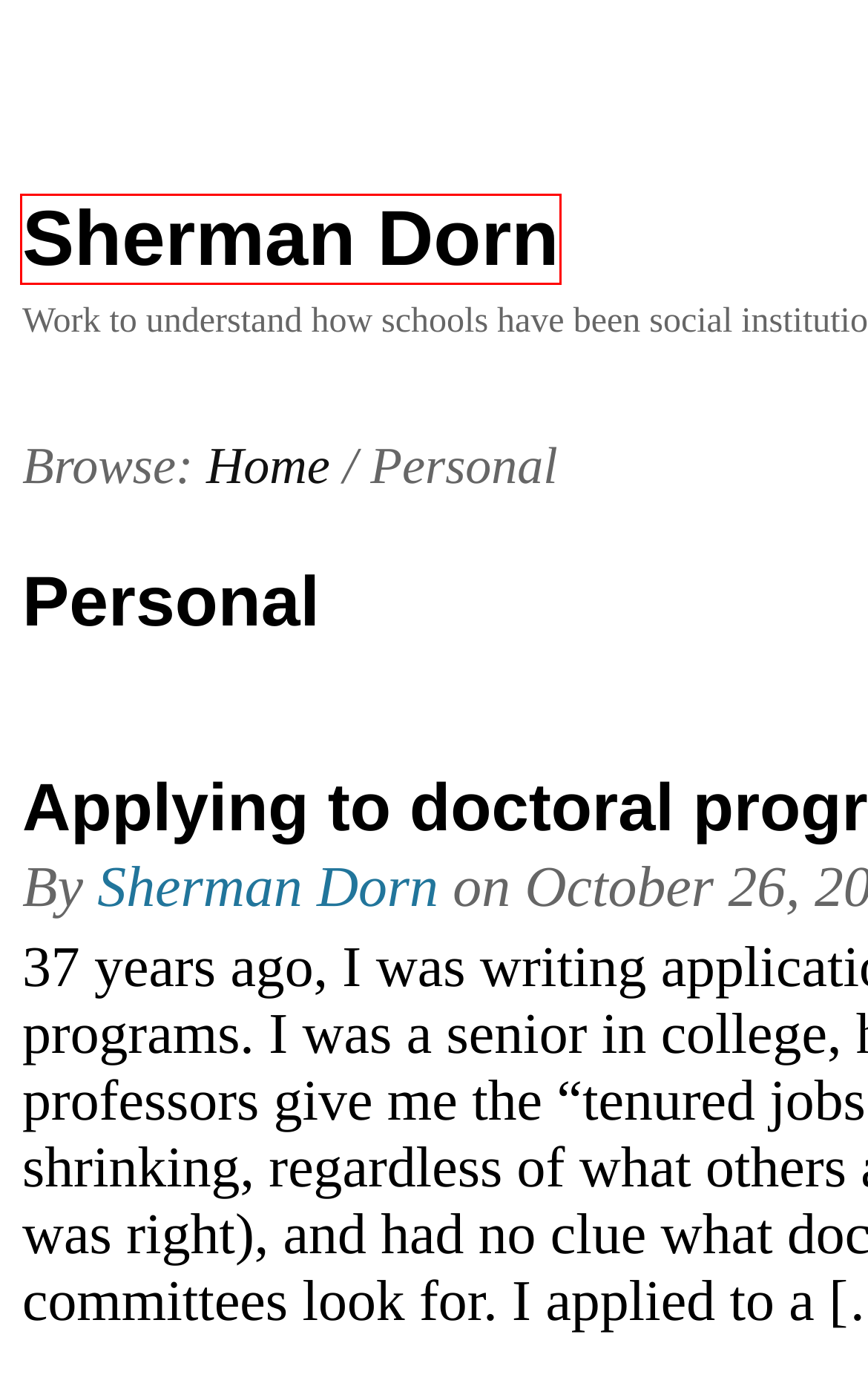After examining the screenshot of a webpage with a red bounding box, choose the most accurate webpage description that corresponds to the new page after clicking the element inside the red box. Here are the candidates:
A. Sherman Dorn: Work to understand how schools have been social institutions.
B. Schools as Imagined Communities
C. Union
D. Higher education
E. Teaching
F. Sherman Dorn
G. Florida
H. Books

A